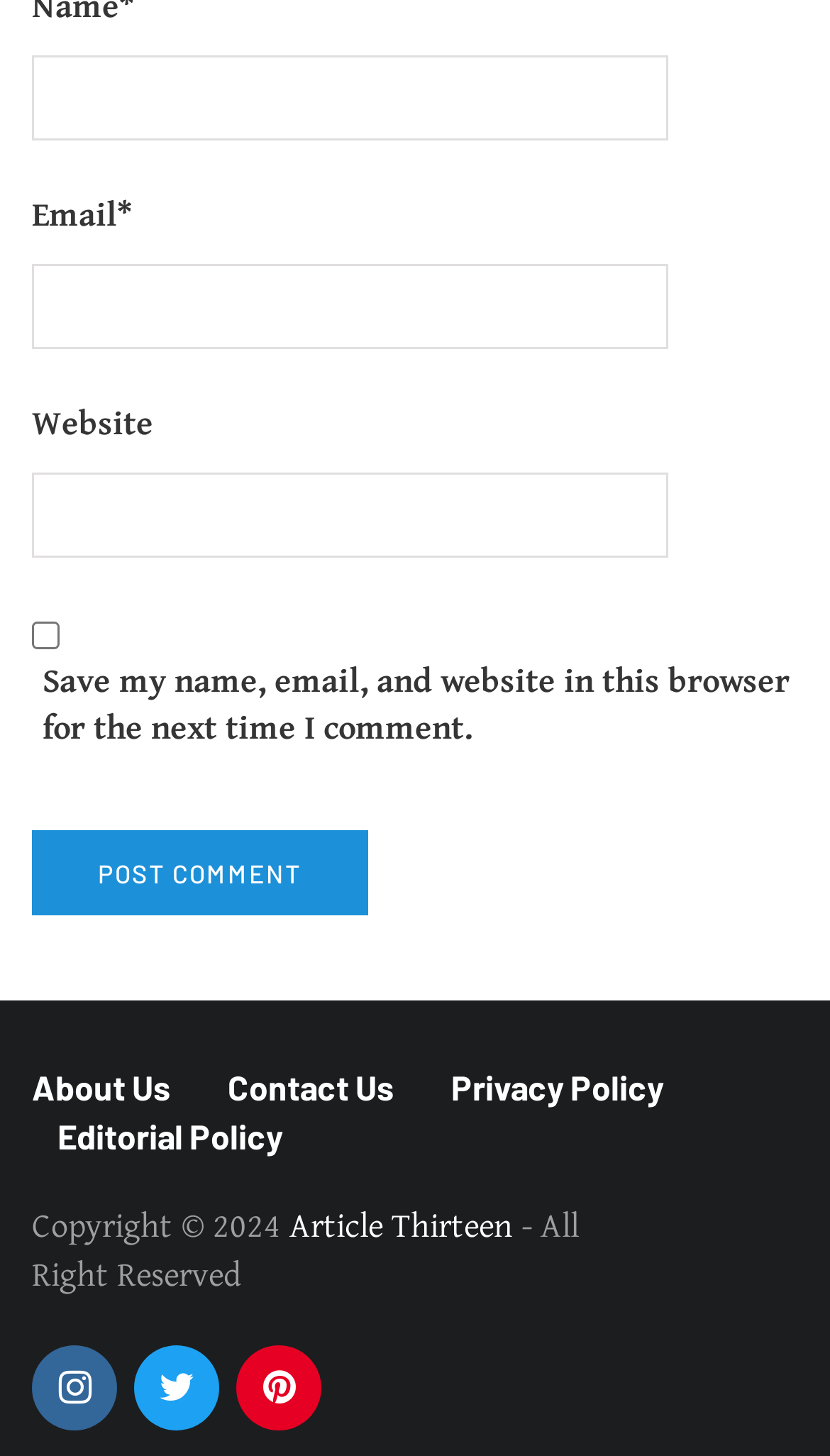Locate the bounding box coordinates of the clickable element to fulfill the following instruction: "Input your email". Provide the coordinates as four float numbers between 0 and 1 in the format [left, top, right, bottom].

[0.038, 0.181, 0.805, 0.24]